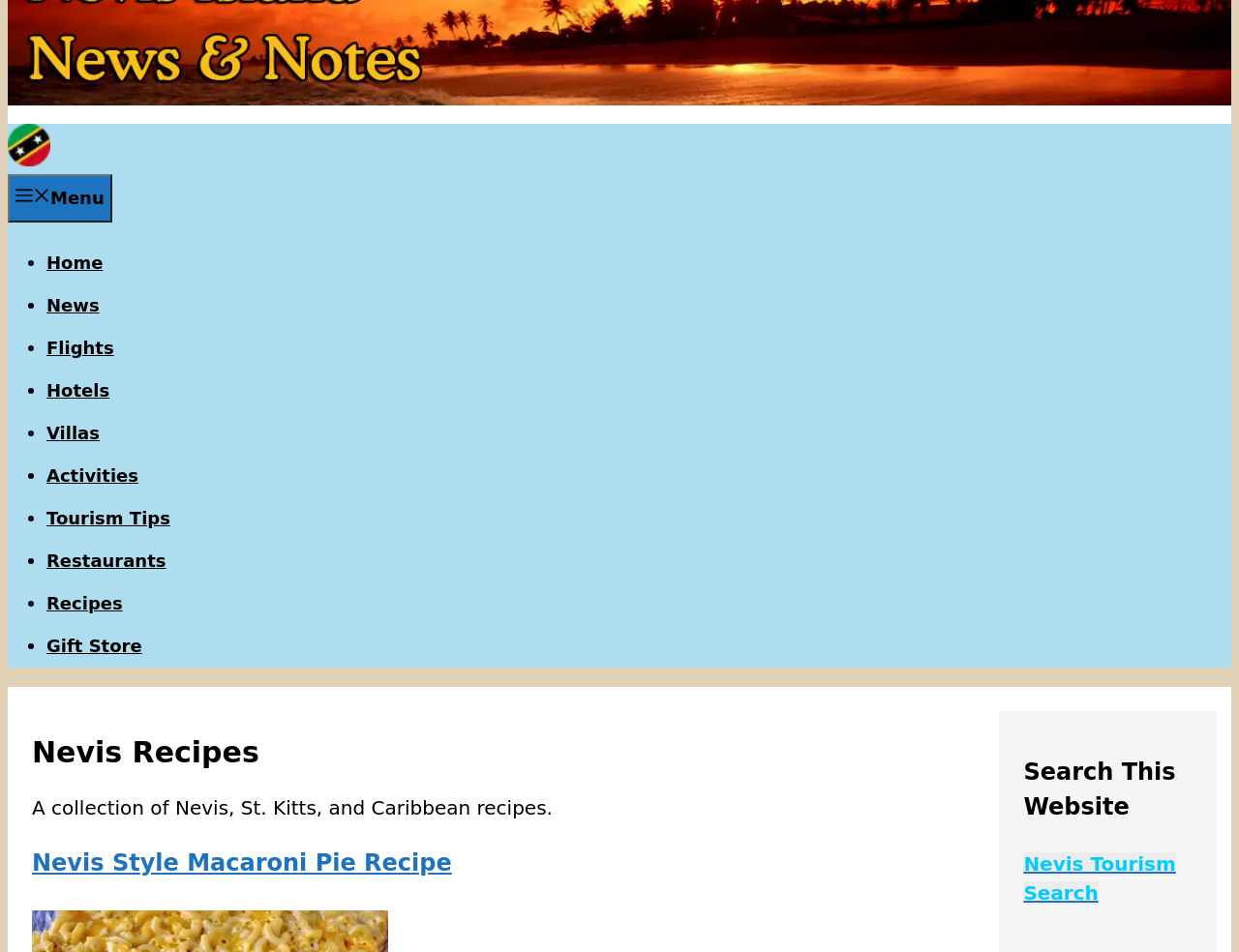Determine the bounding box coordinates for the HTML element described here: "title="Nevis Island News and Notes"".

[0.006, 0.158, 0.041, 0.179]